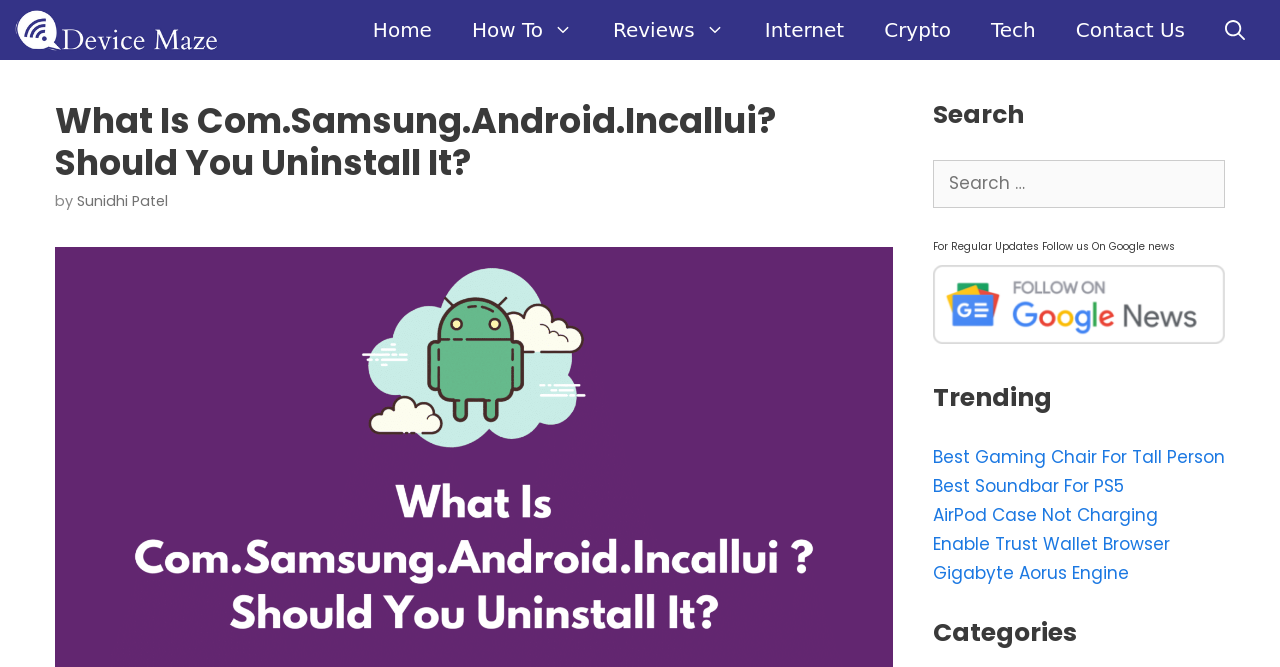Respond to the question below with a single word or phrase:
What is the purpose of the search bar?

To search the website